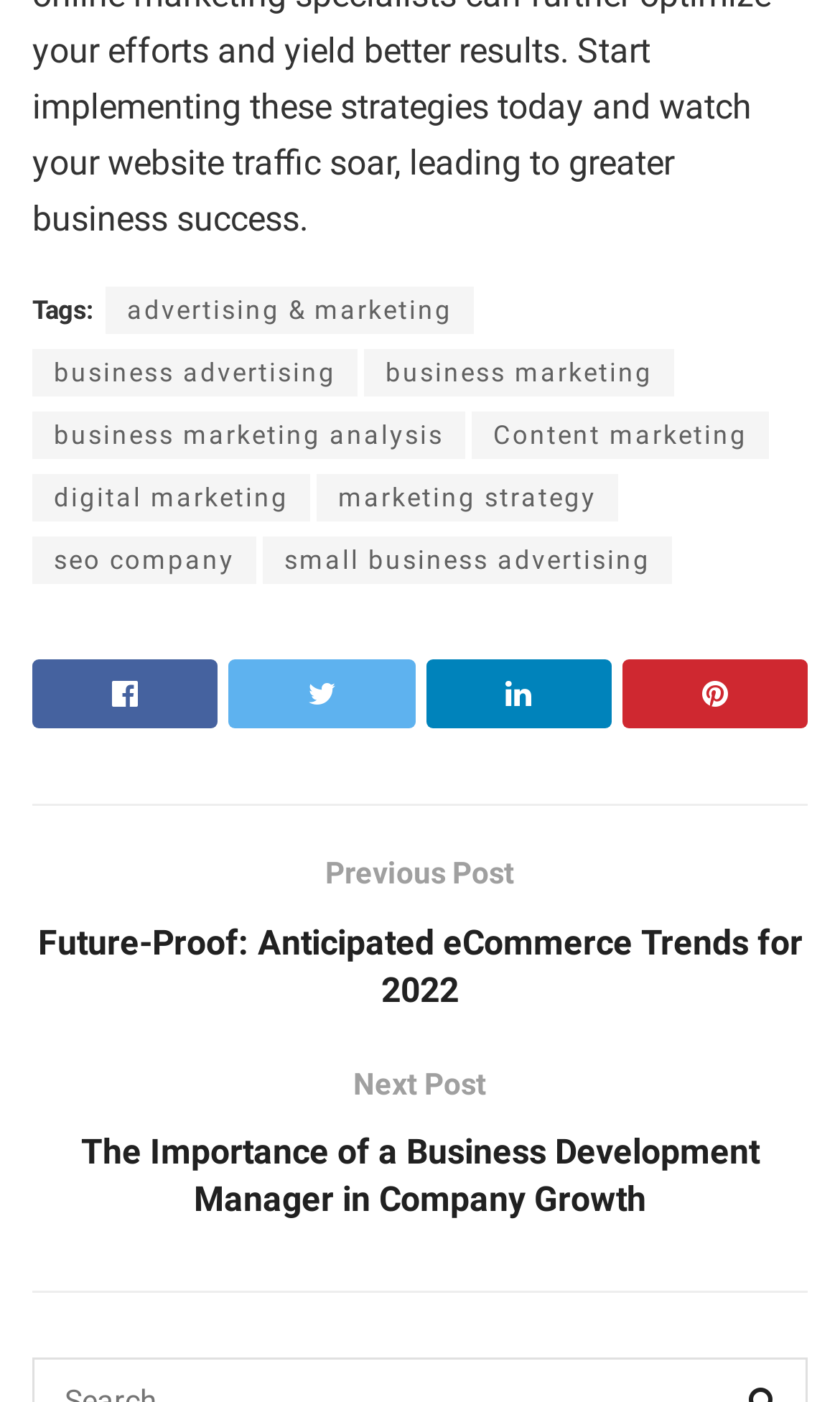Locate the bounding box coordinates of the area you need to click to fulfill this instruction: 'Click on the right arrow'. The coordinates must be in the form of four float numbers ranging from 0 to 1: [left, top, right, bottom].

[0.74, 0.471, 0.962, 0.52]